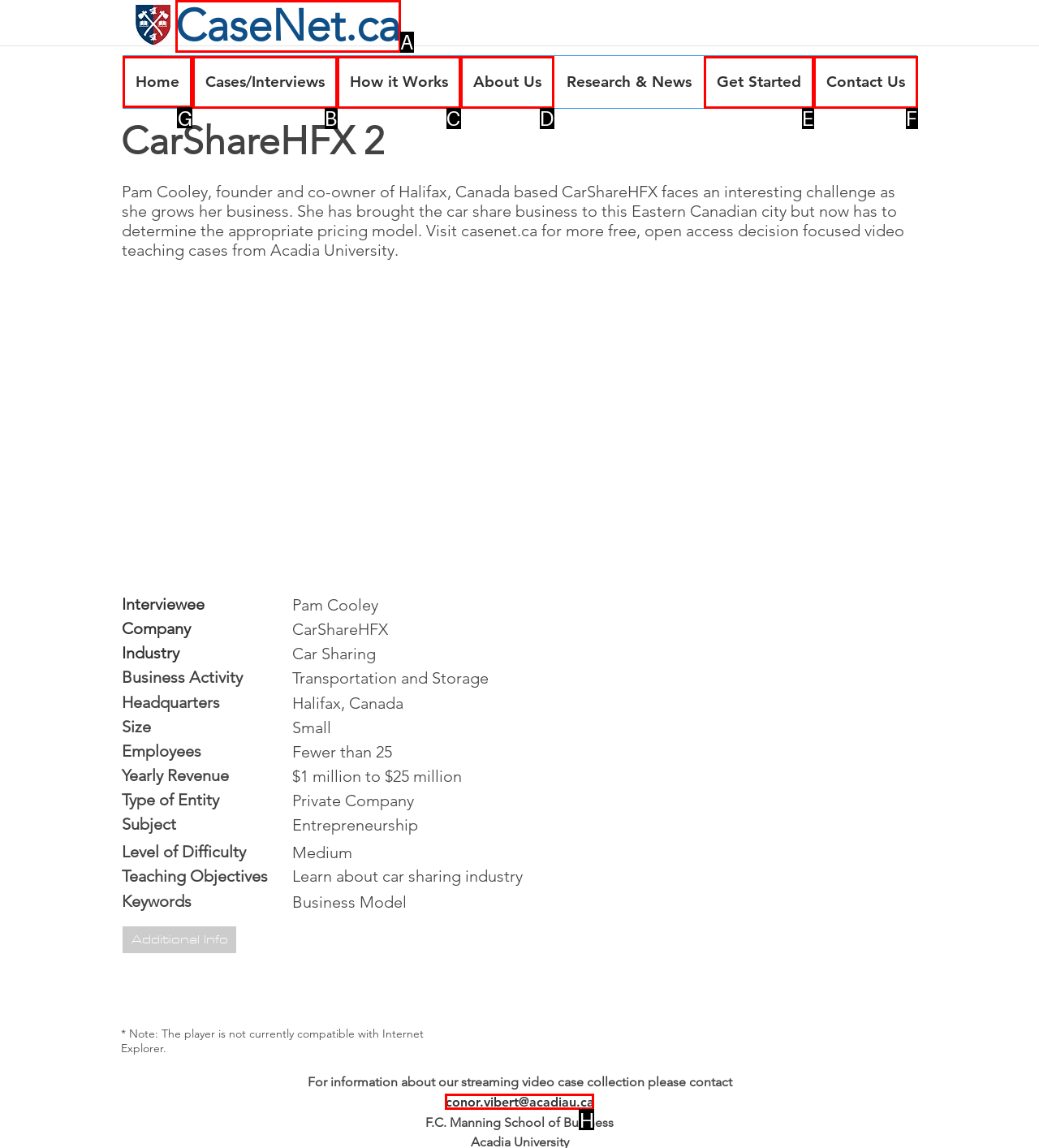Which UI element's letter should be clicked to achieve the task: Go to Home
Provide the letter of the correct choice directly.

G